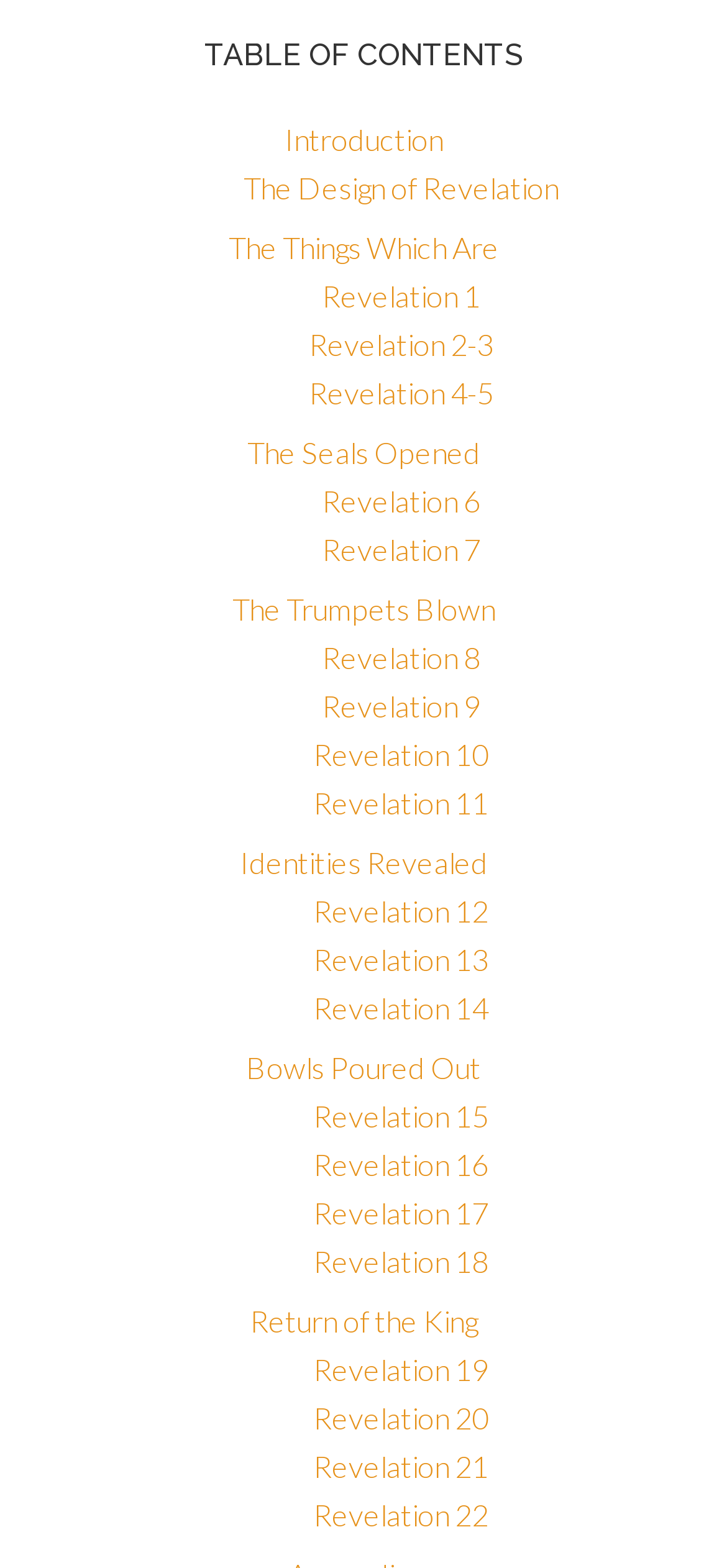How many chapters of Revelation are covered on this webpage?
Your answer should be a single word or phrase derived from the screenshot.

22